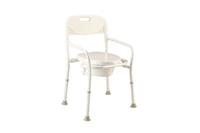Detail every significant feature and component of the image.

This image showcases a white folding bedside commode, designed for ease of use and accessibility. The commode features sturdy armrests for added support and a comfortable seating area. Its clean and simple design integrates seamlessly into various settings, providing a practical solution for individuals with limited mobility or those recovering from surgery. The item is highlighted as part of a product collection, offering a sale price of $189.00, making it an economical choice for those in need of such assistance.